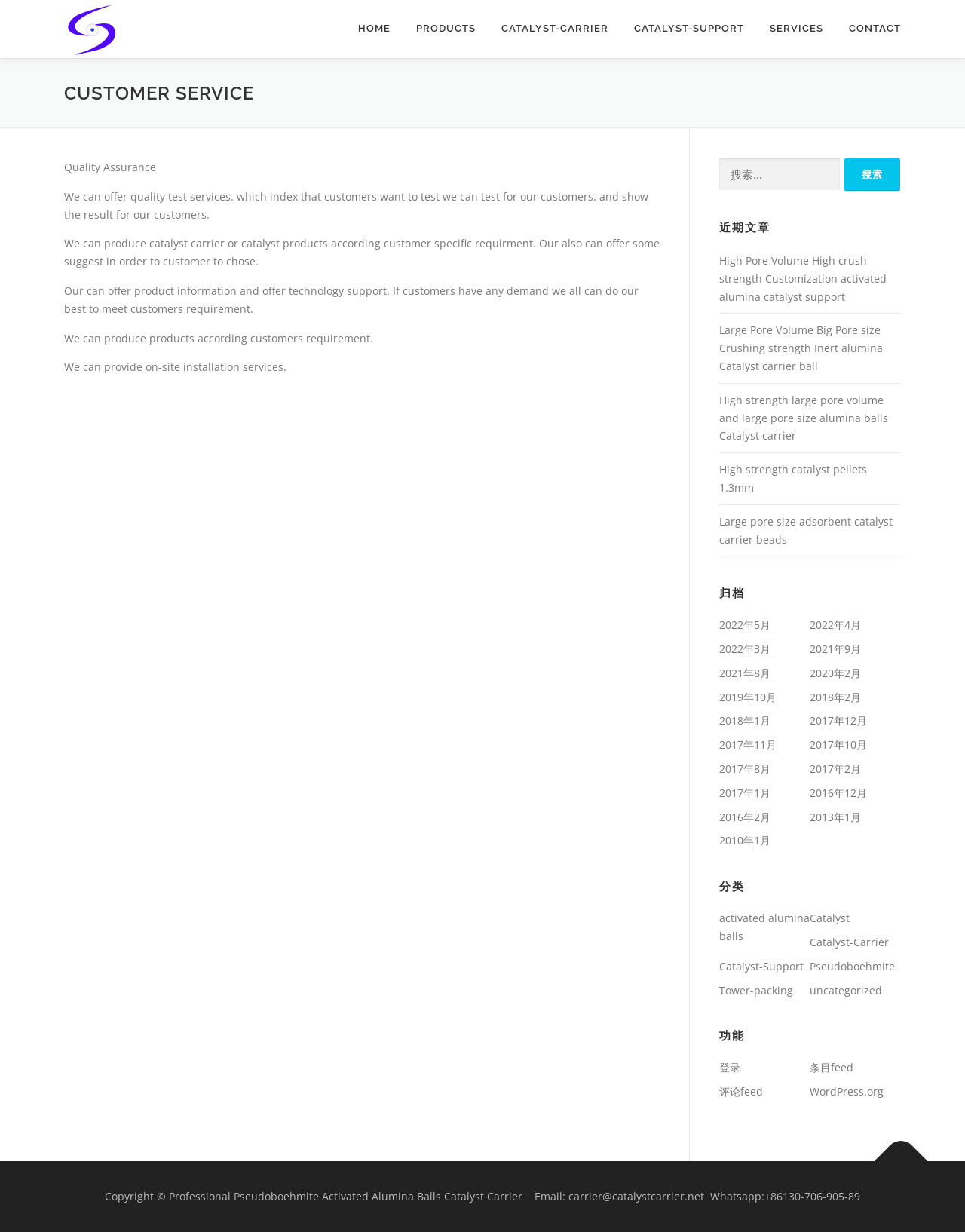What is the main topic of this webpage?
Using the information from the image, give a concise answer in one word or a short phrase.

Customer Service